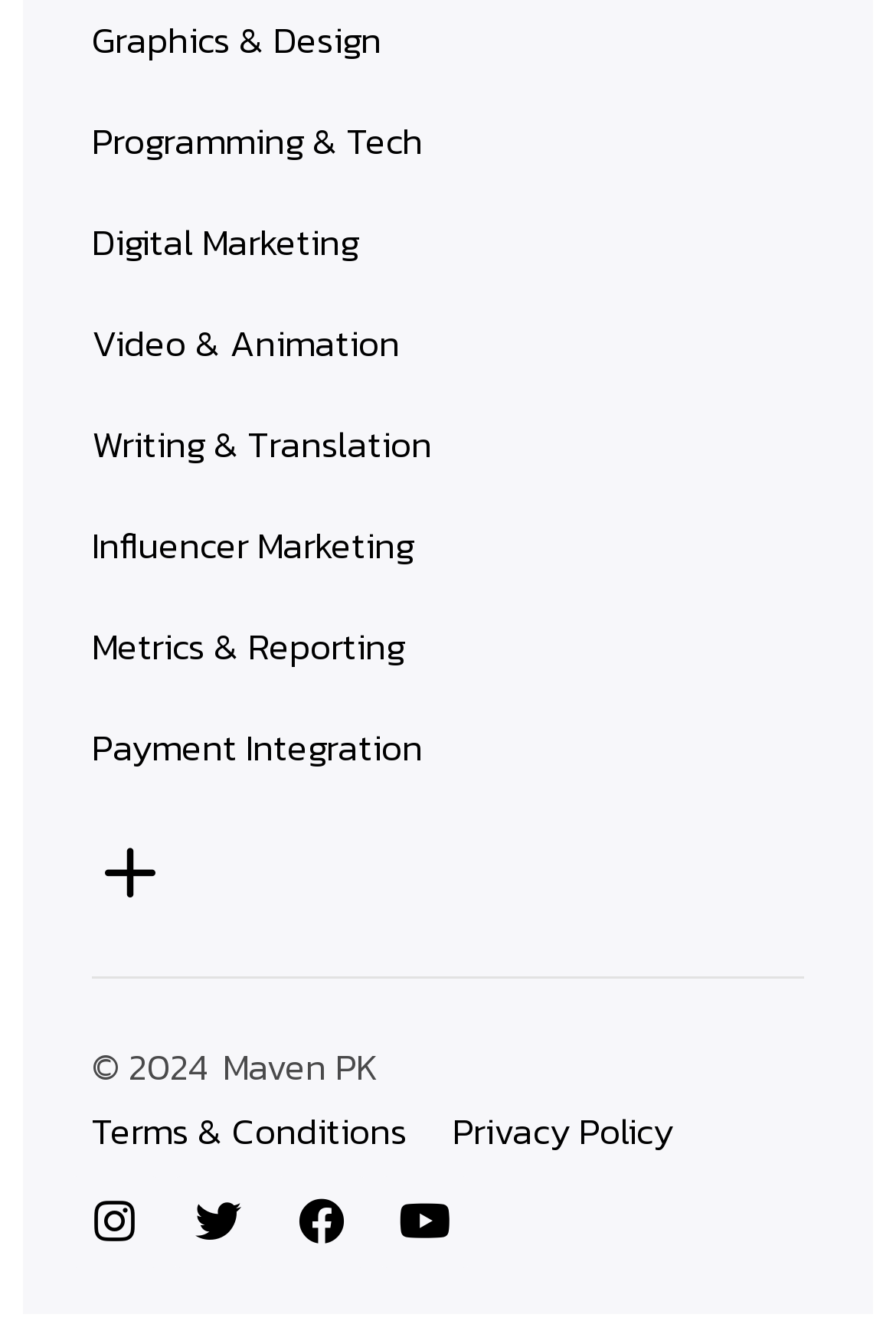Please identify the bounding box coordinates of where to click in order to follow the instruction: "Check Terms & Conditions".

[0.103, 0.828, 0.454, 0.863]